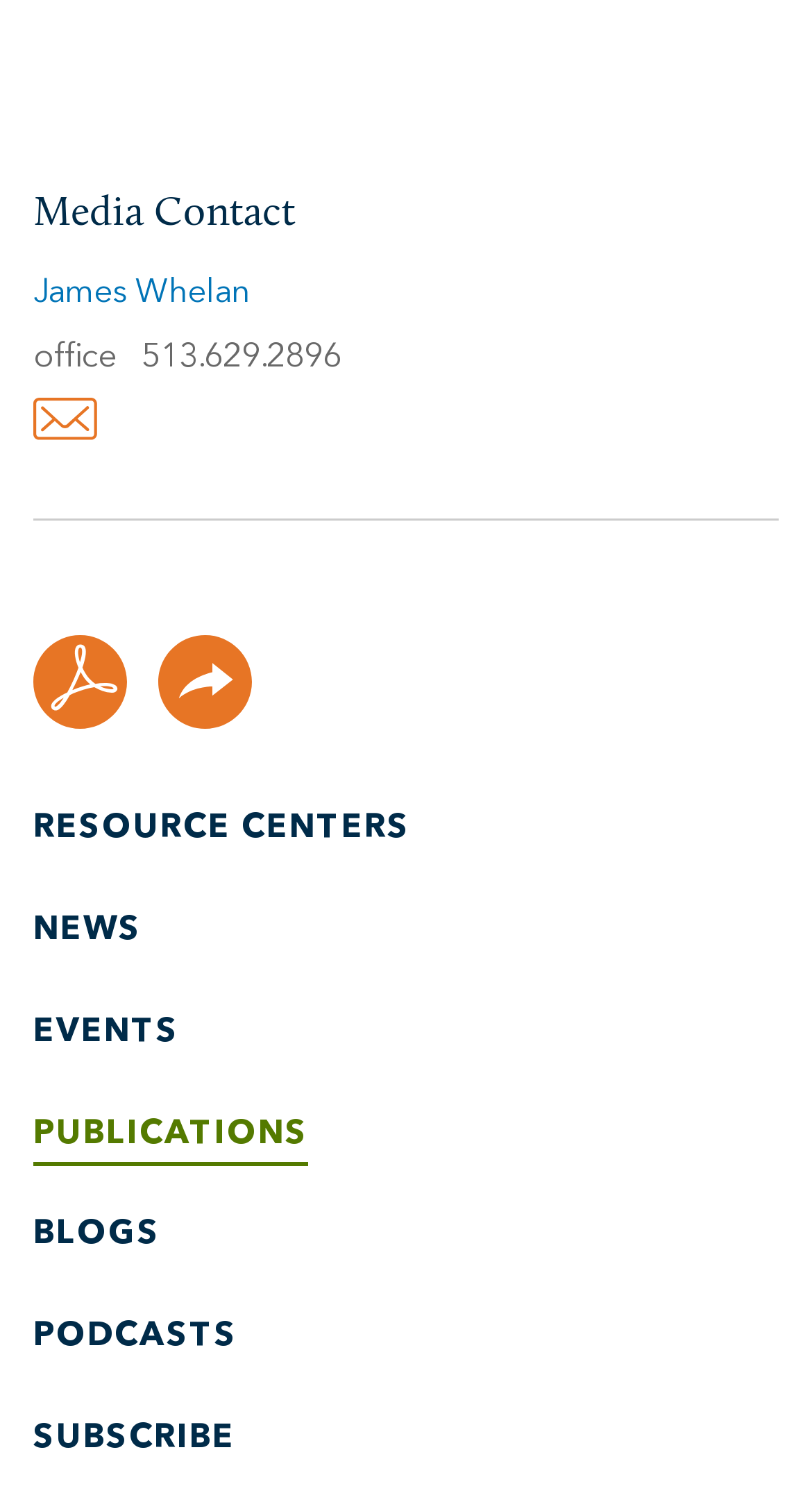Locate the bounding box coordinates of the area where you should click to accomplish the instruction: "Contact James Whelan".

[0.041, 0.186, 0.308, 0.208]